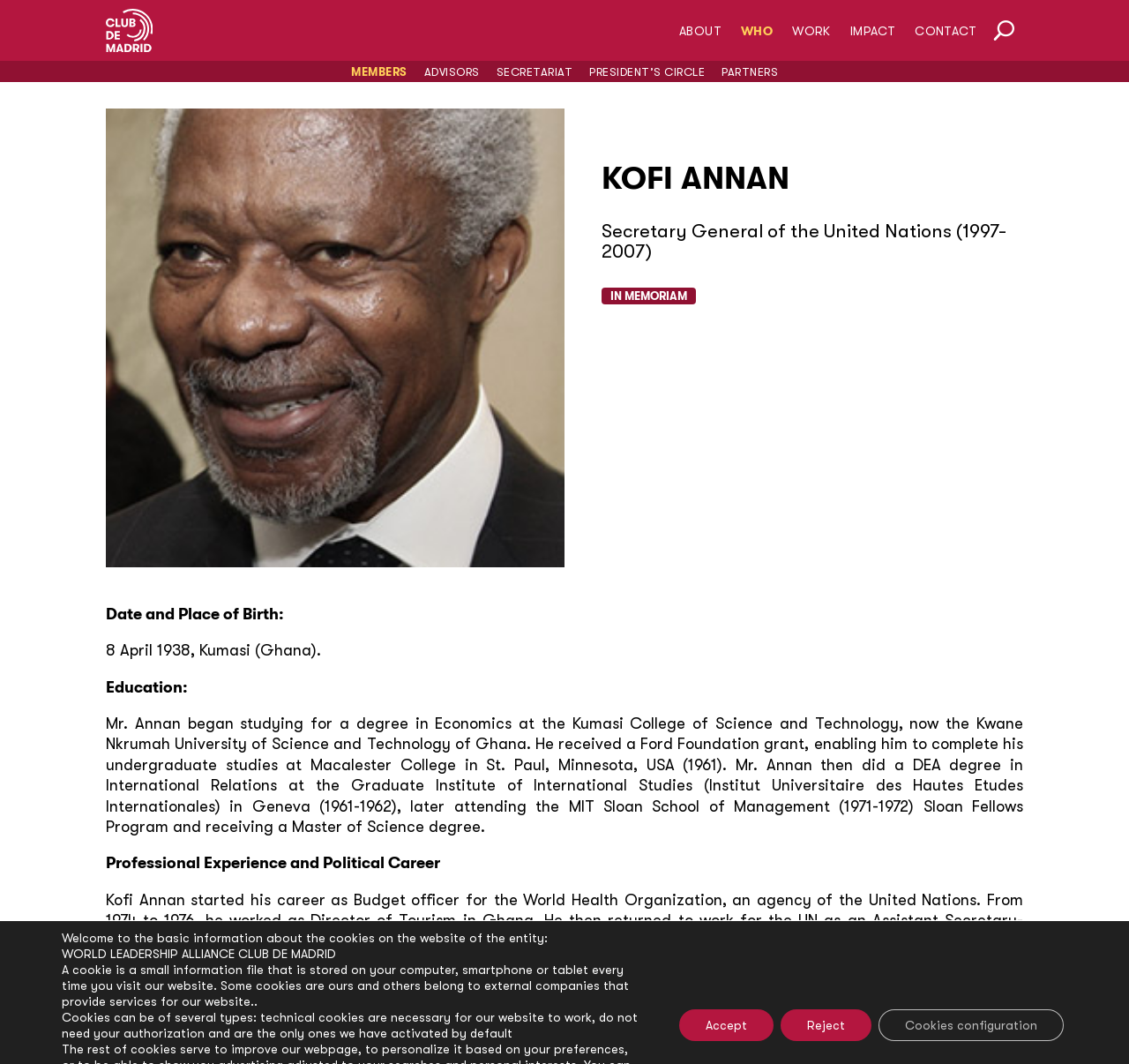Where was Kofi Annan born?
Refer to the image and provide a detailed answer to the question.

I found this information by looking at the static text 'Date and Place of Birth:' and the corresponding answer '8 April 1938, Kumasi (Ghana).' which provides his birthplace.